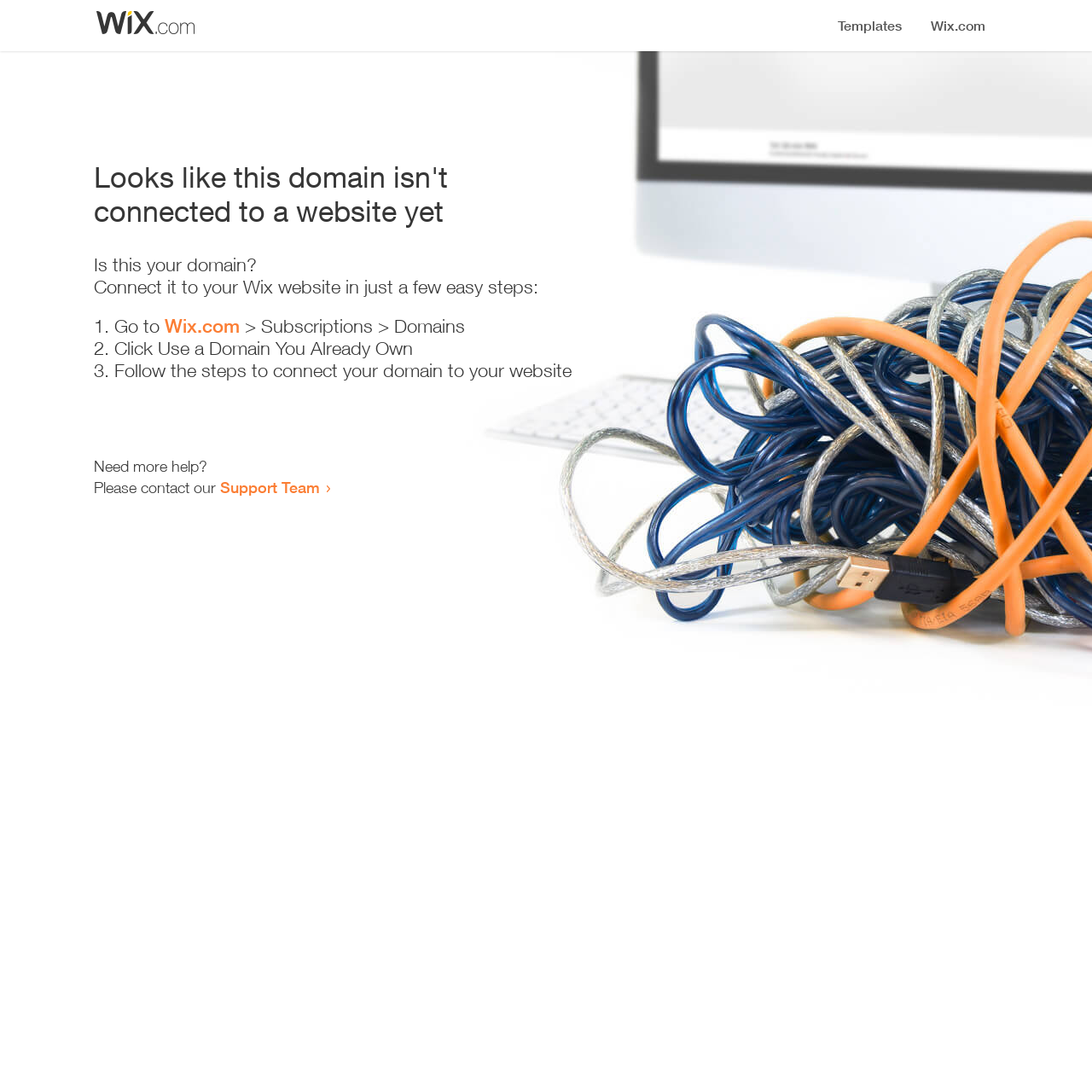Provide the bounding box coordinates in the format (top-left x, top-left y, bottom-right x, bottom-right y). All values are floating point numbers between 0 and 1. Determine the bounding box coordinate of the UI element described as: name="submit" value="Post Comment"

None